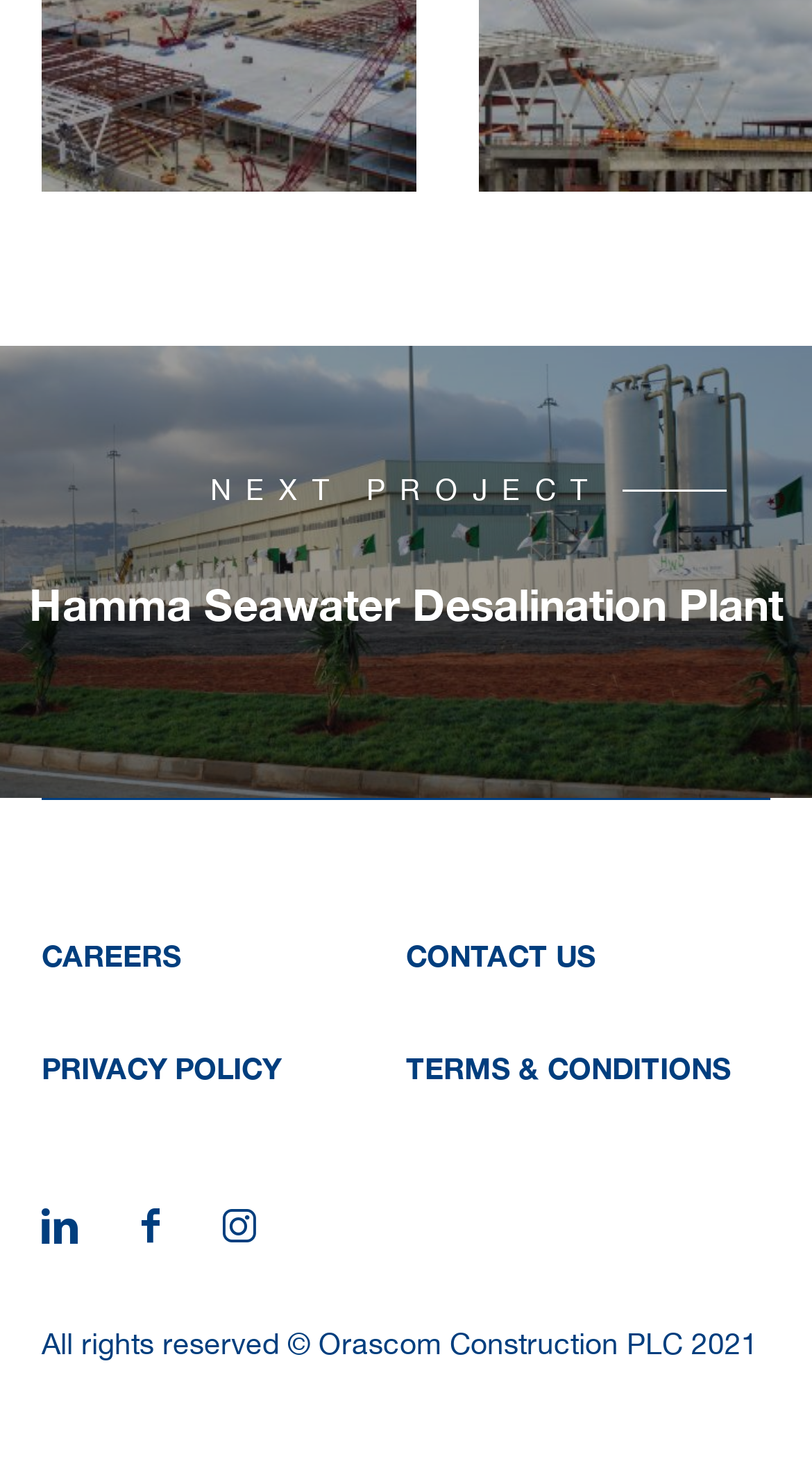Using the information in the image, give a comprehensive answer to the question: 
What is the year mentioned in the copyright notice?

The StaticText element at the bottom of the webpage contains the text 'All rights reserved © Orascom Construction PLC 2021' which mentions the year 2021.